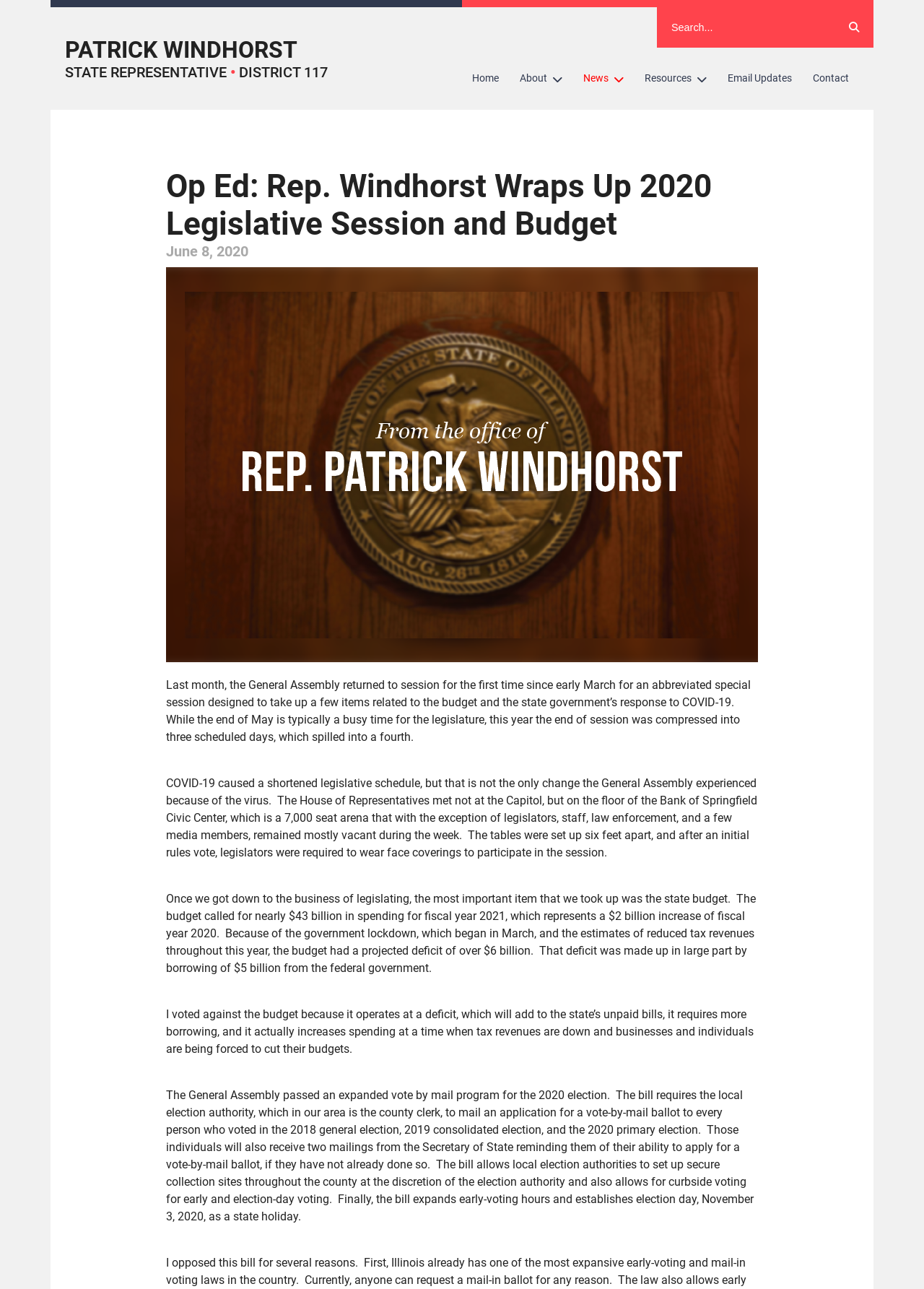Please identify the bounding box coordinates of the element's region that I should click in order to complete the following instruction: "Search for something". The bounding box coordinates consist of four float numbers between 0 and 1, i.e., [left, top, right, bottom].

[0.711, 0.006, 0.903, 0.037]